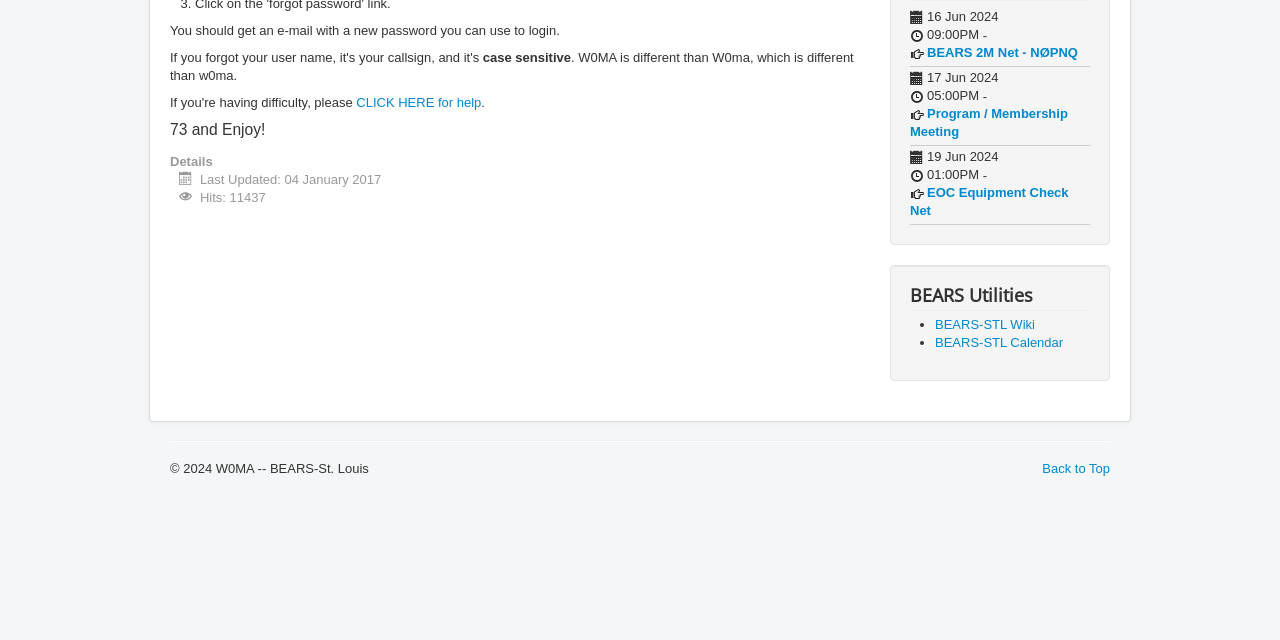Extract the bounding box coordinates for the UI element described by the text: "placeholder="Select CATEGORY"". The coordinates should be in the form of [left, top, right, bottom] with values between 0 and 1.

None